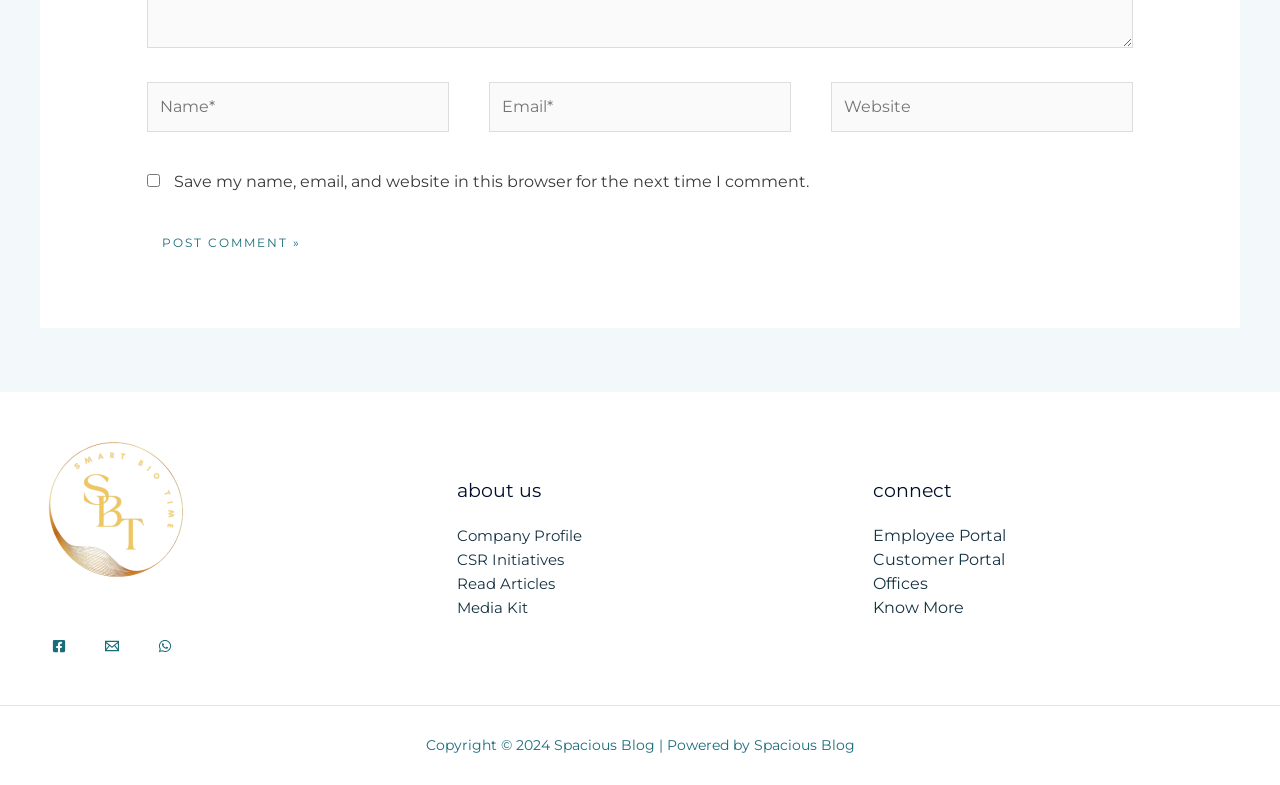Please find the bounding box coordinates of the section that needs to be clicked to achieve this instruction: "Click the post comment button".

[0.115, 0.283, 0.247, 0.336]